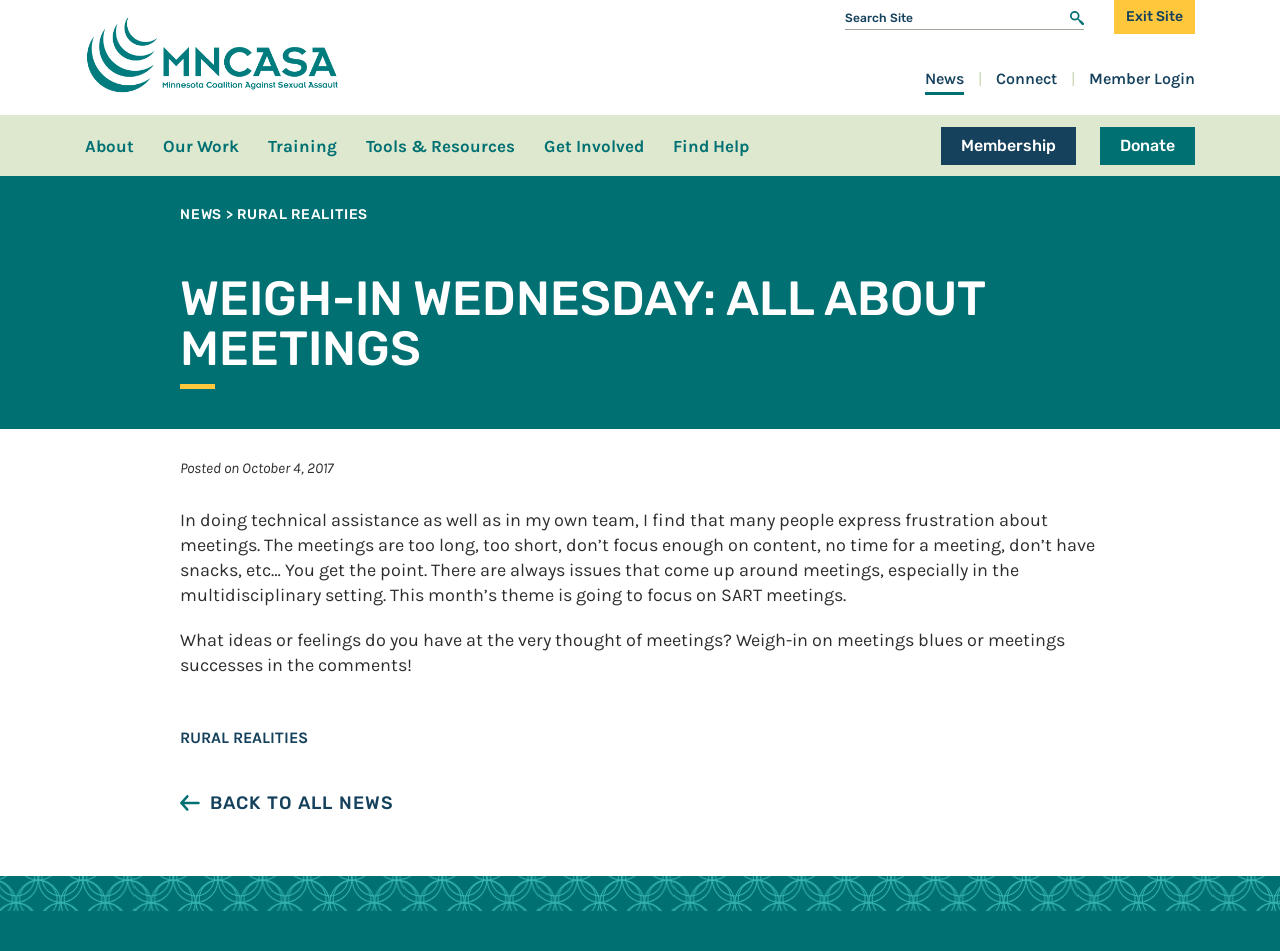Explain the contents of the webpage comprehensively.

The webpage is about the Minnesota Coalition Against Sexual Assault, with a focus on a blog post titled "Weigh-In Wednesday: All About Meetings". 

At the top of the page, there is a search bar with a search button and a link to exit the site. On the top left, there is a logo of the Minnesota Coalition Against Sexual Assault, which is also a link to the homepage. 

Below the logo, there are two navigation menus: a secondary menu with links to "News", "Connect", and "Member Login", and a primary menu with links to "About", "Our Work", and other subtopics related to the organization's work. 

The main content of the page is a blog post about meetings, with a heading "WEIGH-IN WEDNESDAY: ALL ABOUT MEETINGS" and a posted date of October 4, 2017. The post discusses the frustrations people often have with meetings and invites readers to share their thoughts and feelings about meetings in the comments. 

There are also links to related topics, such as "RURAL REALITIES" and "BACK TO ALL NEWS", and a breadcrumbs navigation menu above the post with links to "NEWS" and "RURAL REALITIES".